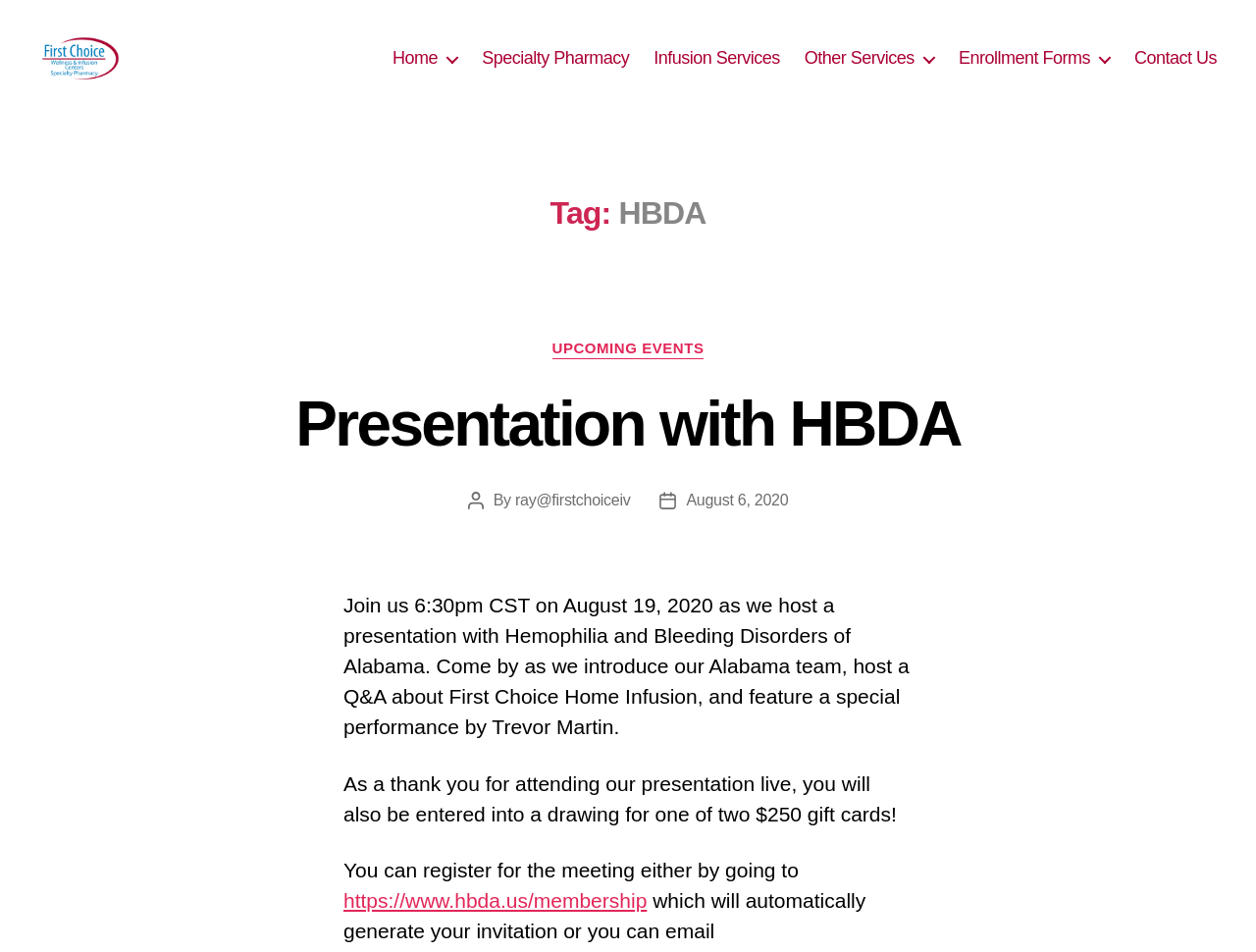Please give the bounding box coordinates of the area that should be clicked to fulfill the following instruction: "view infusion services". The coordinates should be in the format of four float numbers from 0 to 1, i.e., [left, top, right, bottom].

[0.52, 0.064, 0.621, 0.086]